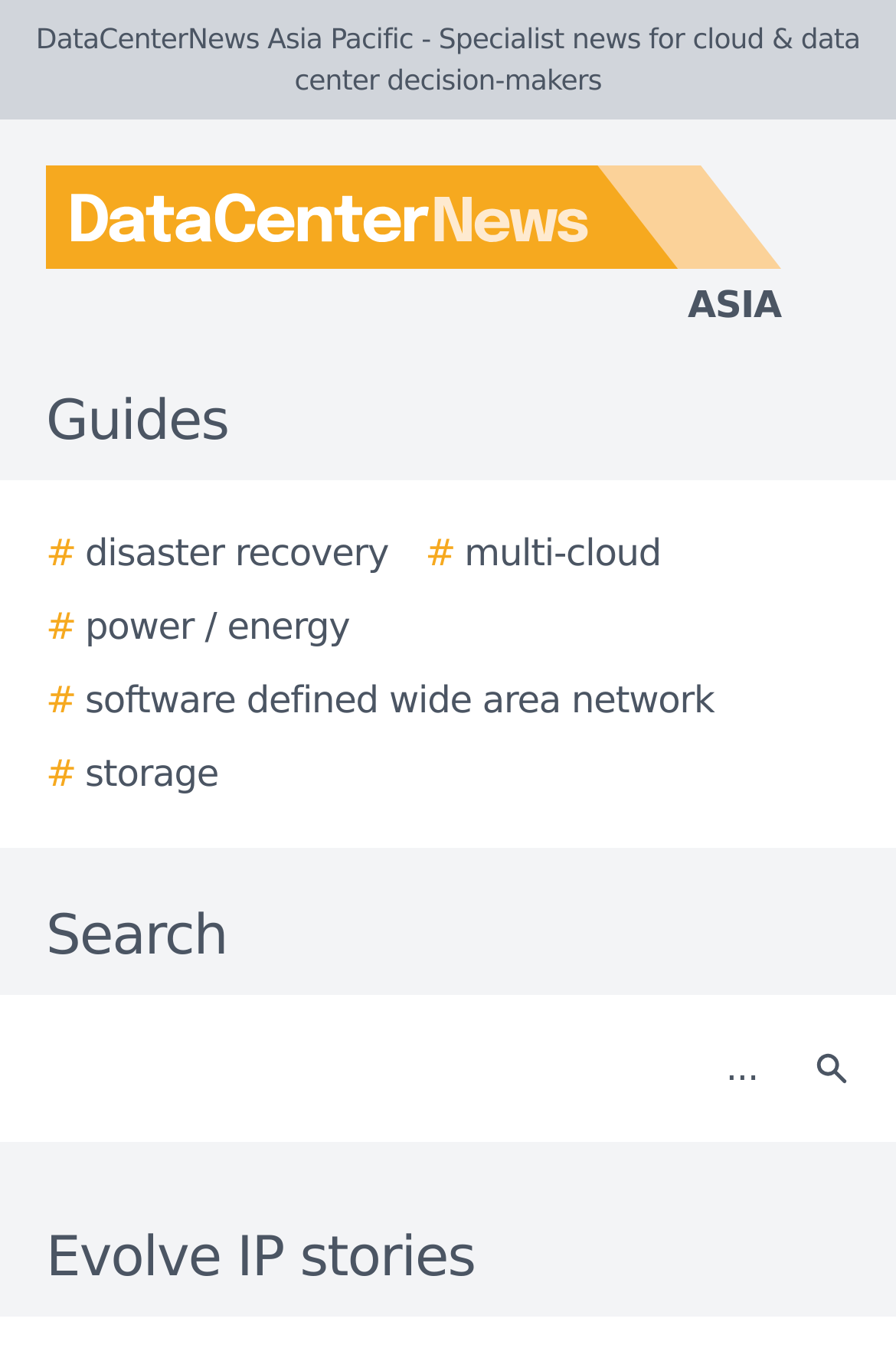What is the purpose of the textbox?
Based on the image, answer the question with a single word or brief phrase.

Search